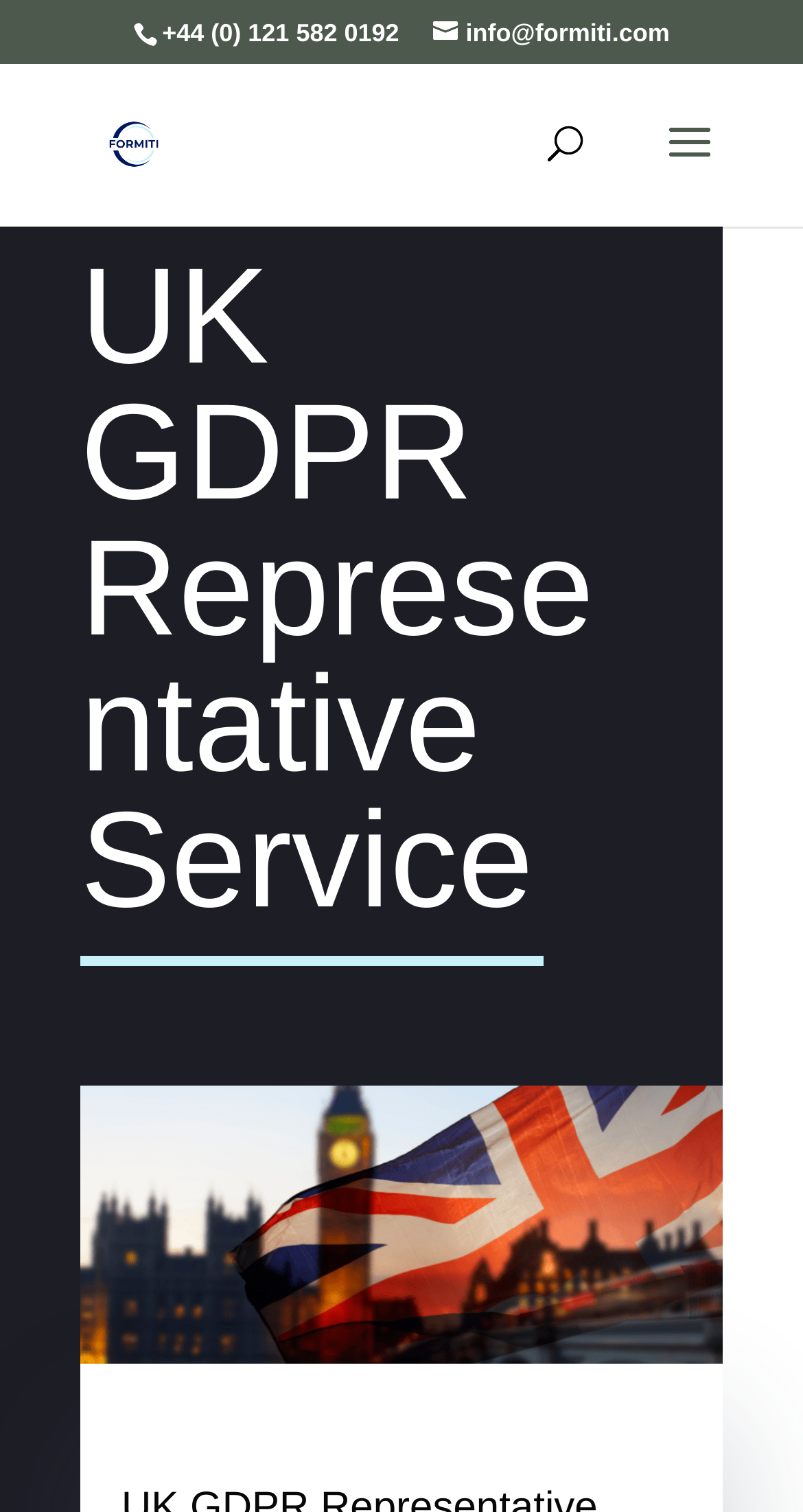For the following element description, predict the bounding box coordinates in the format (top-left x, top-left y, bottom-right x, bottom-right y). All values should be floating point numbers between 0 and 1. Description: name="s" placeholder="Search …" title="Search for:"

[0.463, 0.04, 0.823, 0.043]